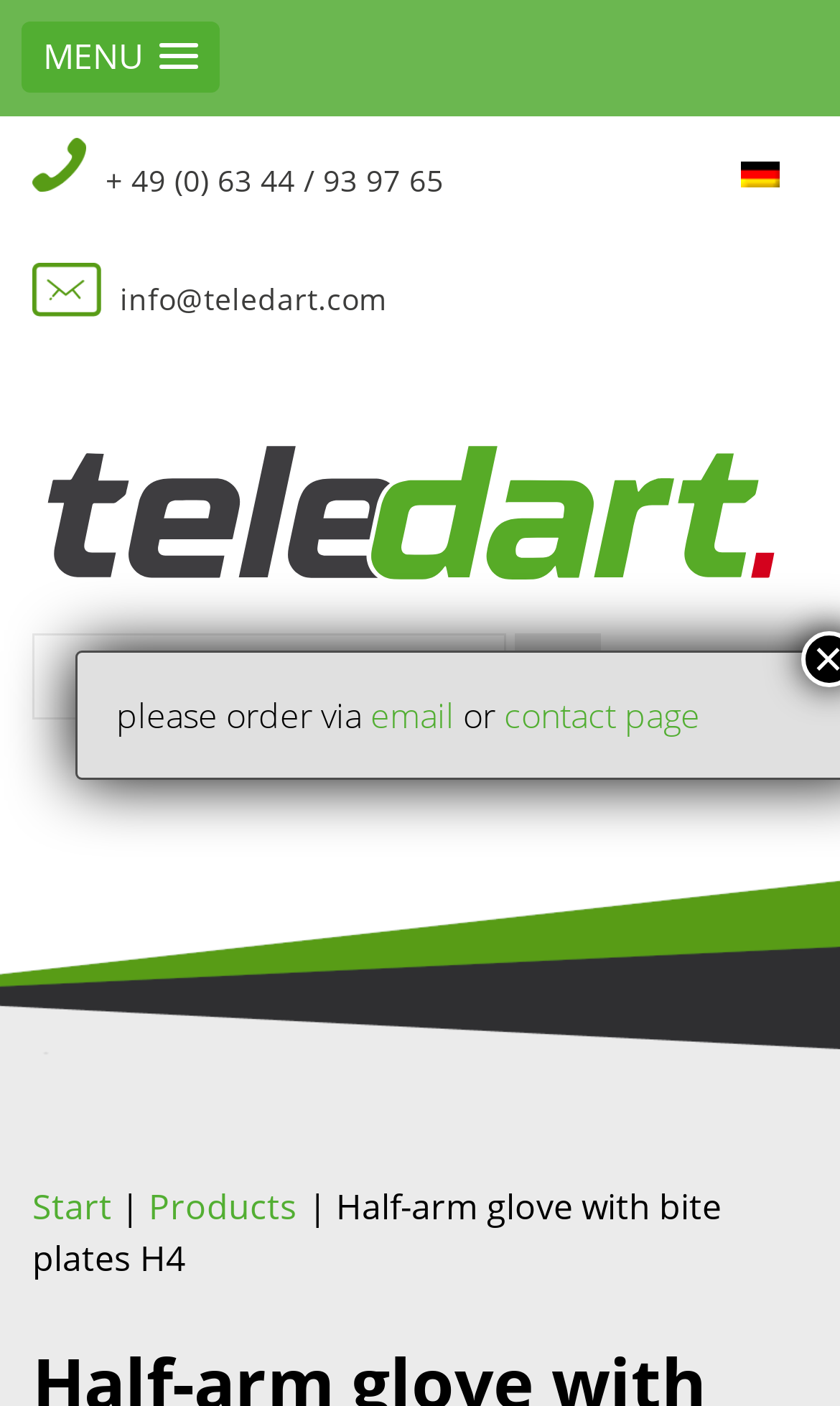Given the element description, predict the bounding box coordinates in the format (top-left x, top-left y, bottom-right x, bottom-right y). Make sure all values are between 0 and 1. Here is the element description: Produkte

[0.177, 0.842, 0.356, 0.875]